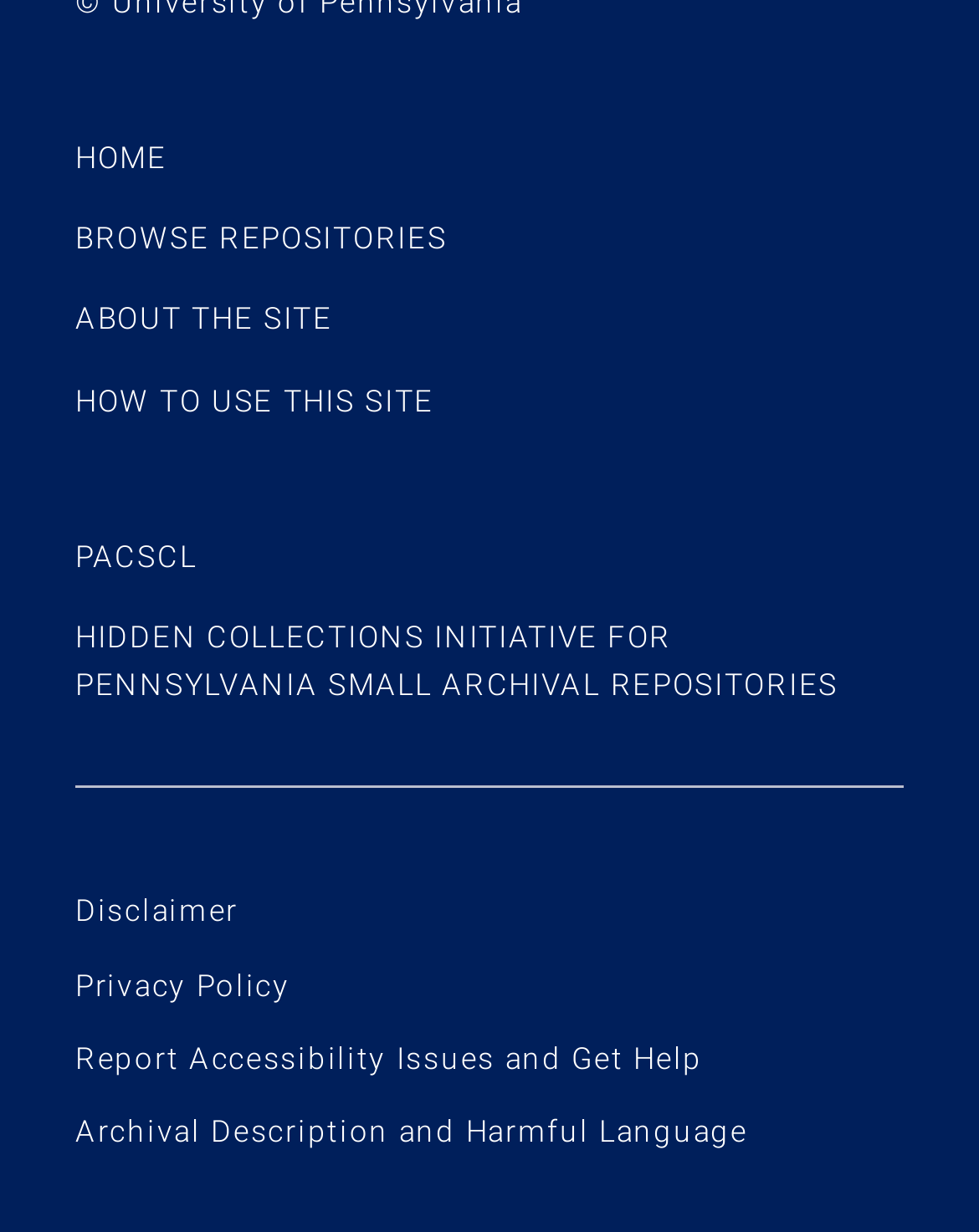Locate the bounding box of the UI element defined by this description: "About the site". The coordinates should be given as four float numbers between 0 and 1, formatted as [left, top, right, bottom].

[0.077, 0.245, 0.34, 0.274]